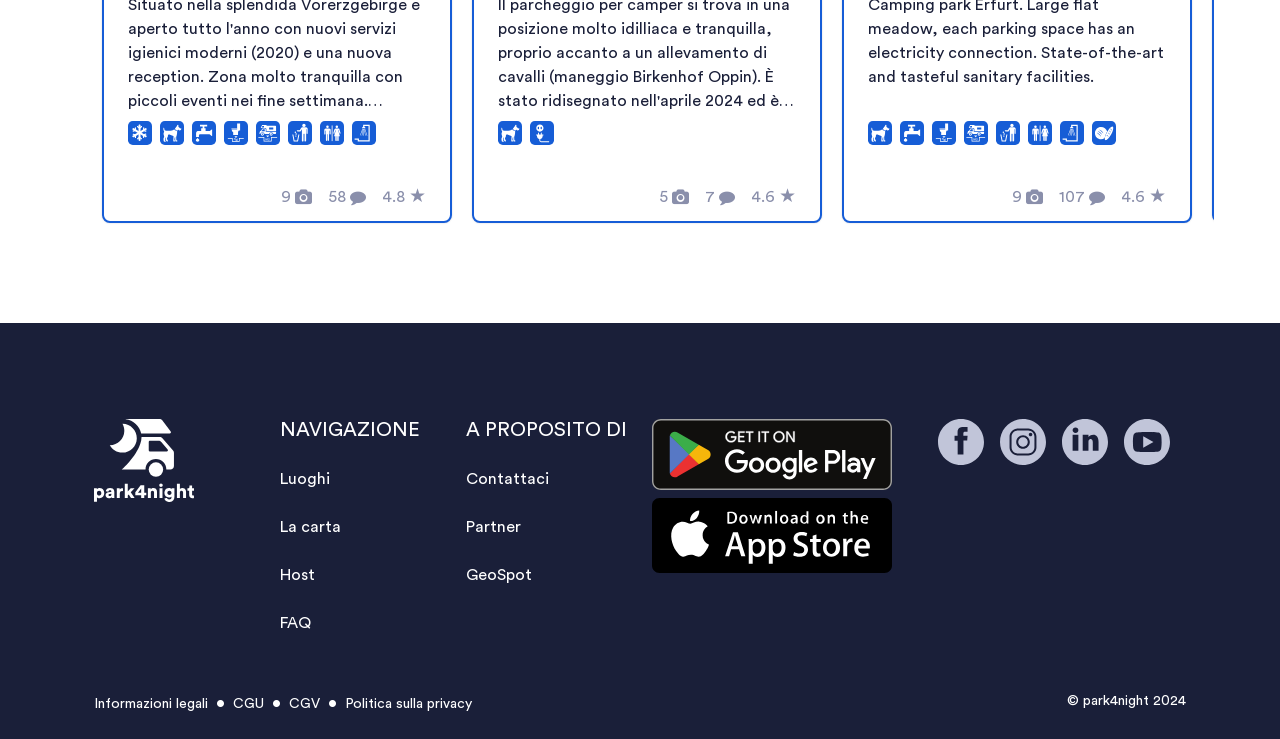Find the bounding box coordinates of the element I should click to carry out the following instruction: "Click the 'Informazioni legali' link".

[0.073, 0.943, 0.162, 0.962]